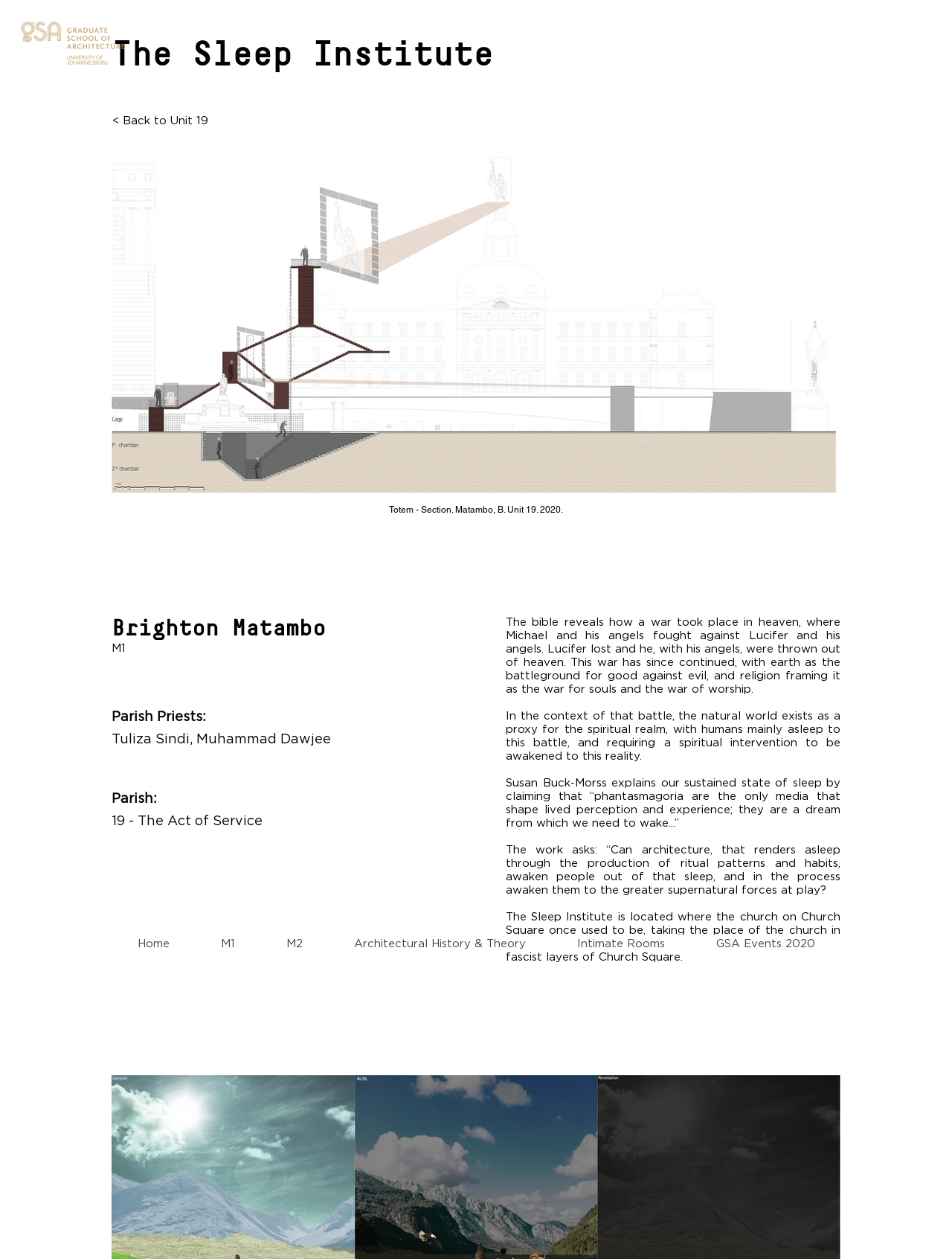Answer the following inquiry with a single word or phrase:
Who are the parish priests?

Tuliza Sindi, Muhammad Dawjee